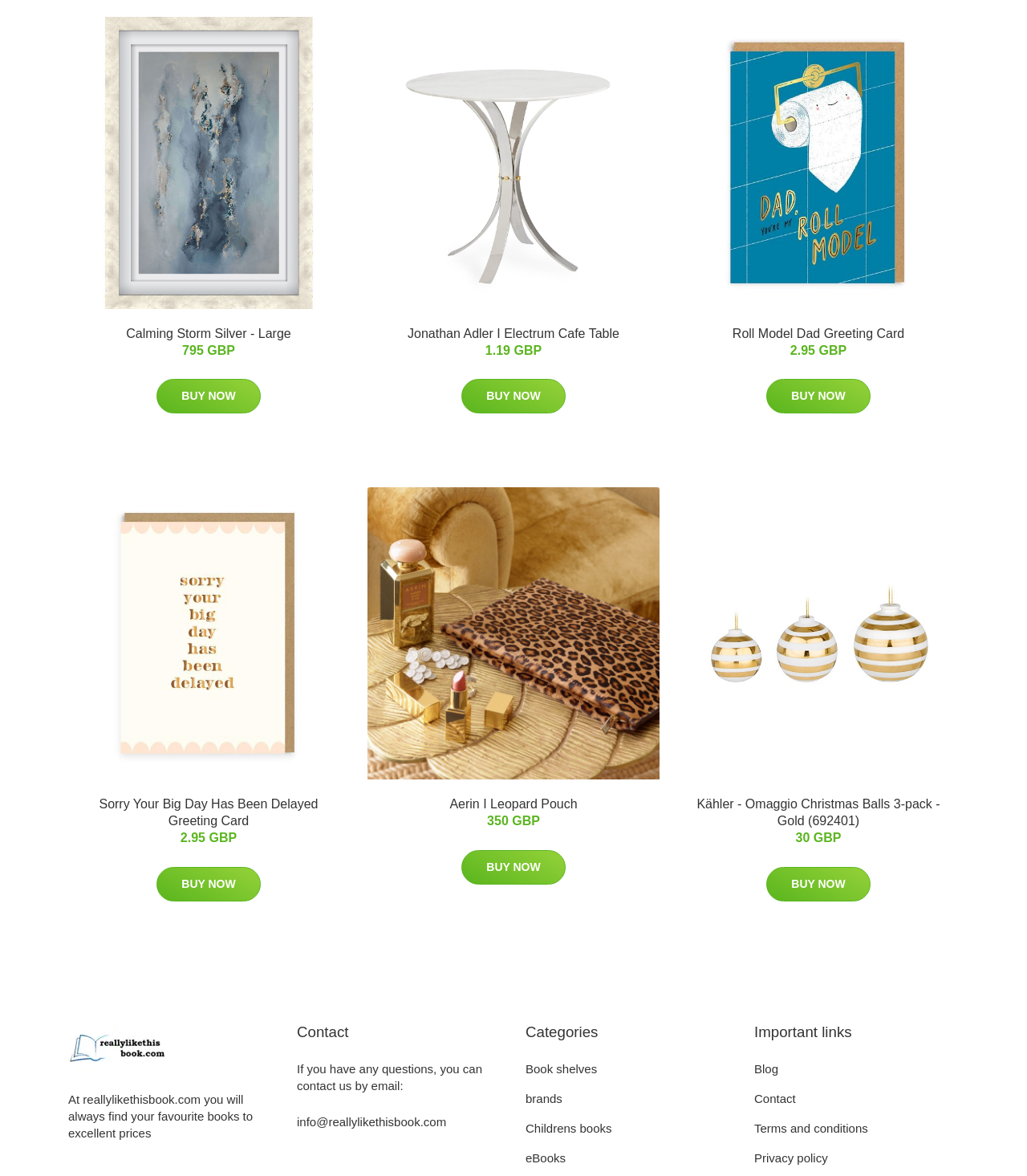Please identify the bounding box coordinates of the element's region that I should click in order to complete the following instruction: "View Jonathan Adler I Electrum Cafe Table". The bounding box coordinates consist of four float numbers between 0 and 1, i.e., [left, top, right, bottom].

[0.397, 0.278, 0.603, 0.289]